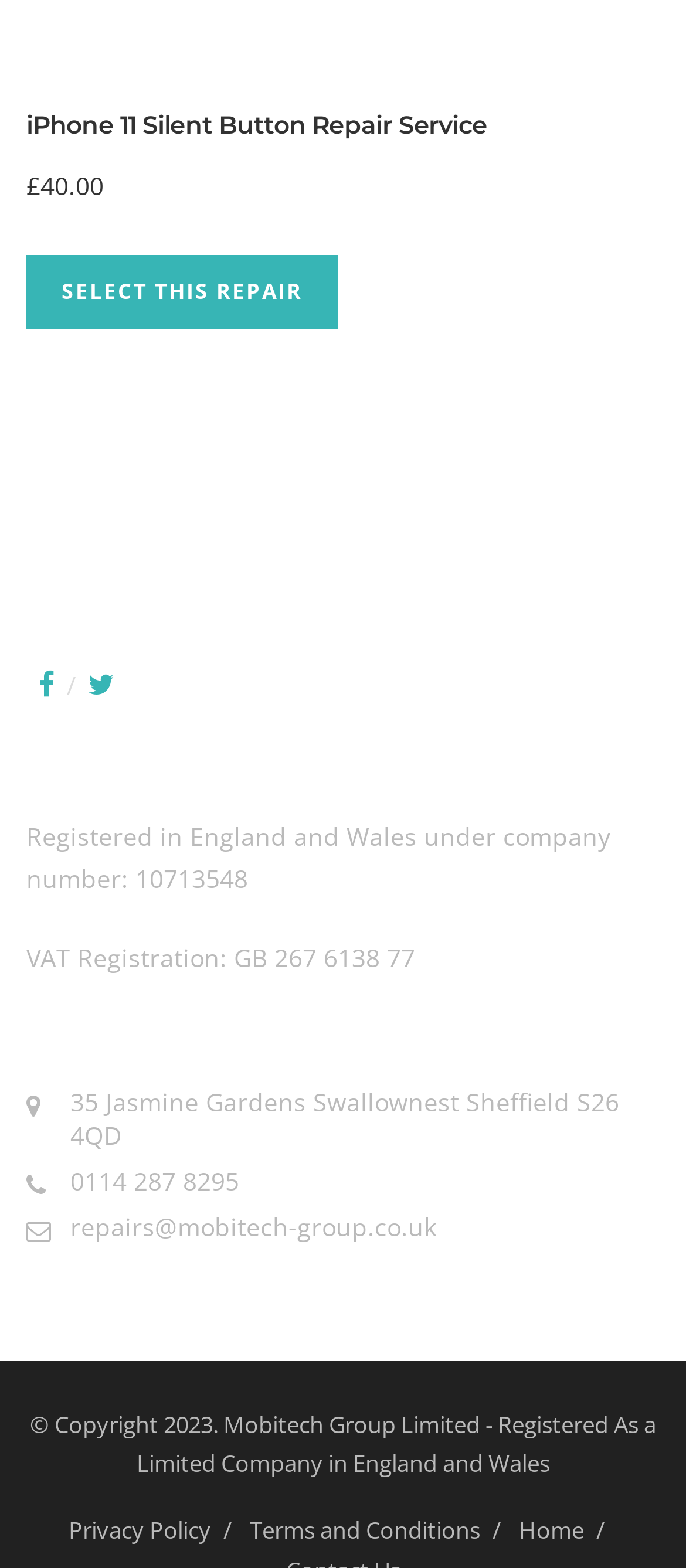Given the description "repairs@mobitech-group.co.uk", provide the bounding box coordinates of the corresponding UI element.

[0.103, 0.771, 0.636, 0.792]